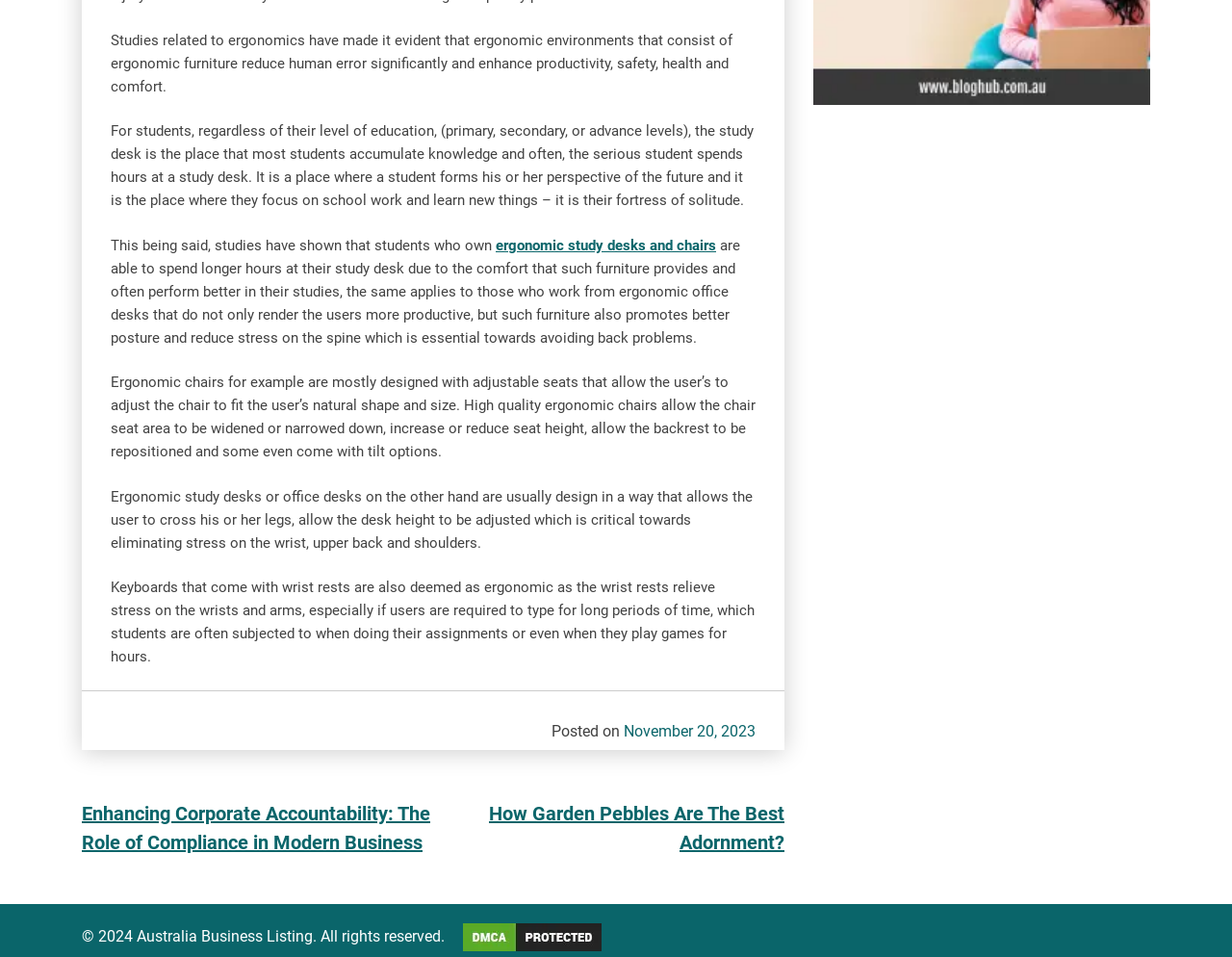Provide a short answer to the following question with just one word or phrase: What is the name of the website?

Australia Business Listing